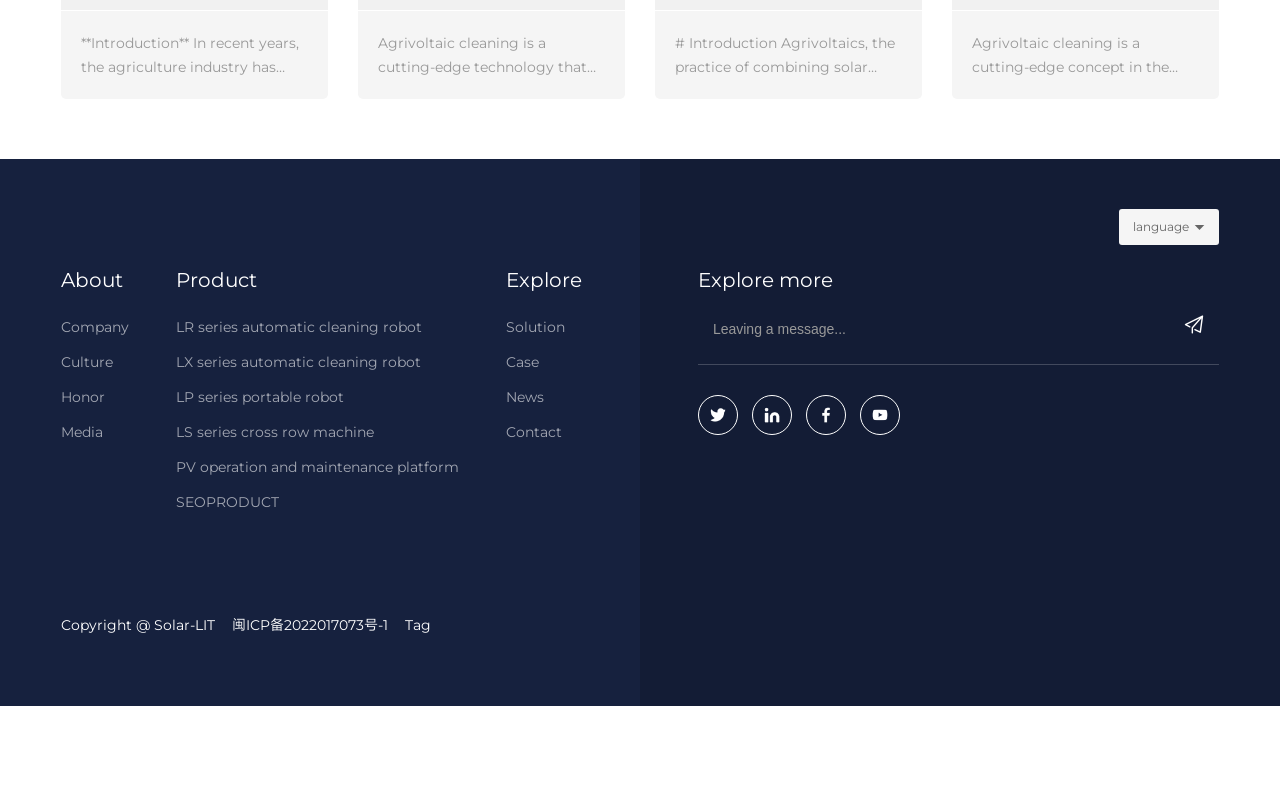Answer the question in one word or a short phrase:
What is the main topic of this webpage?

Agrivoltaic cleaning